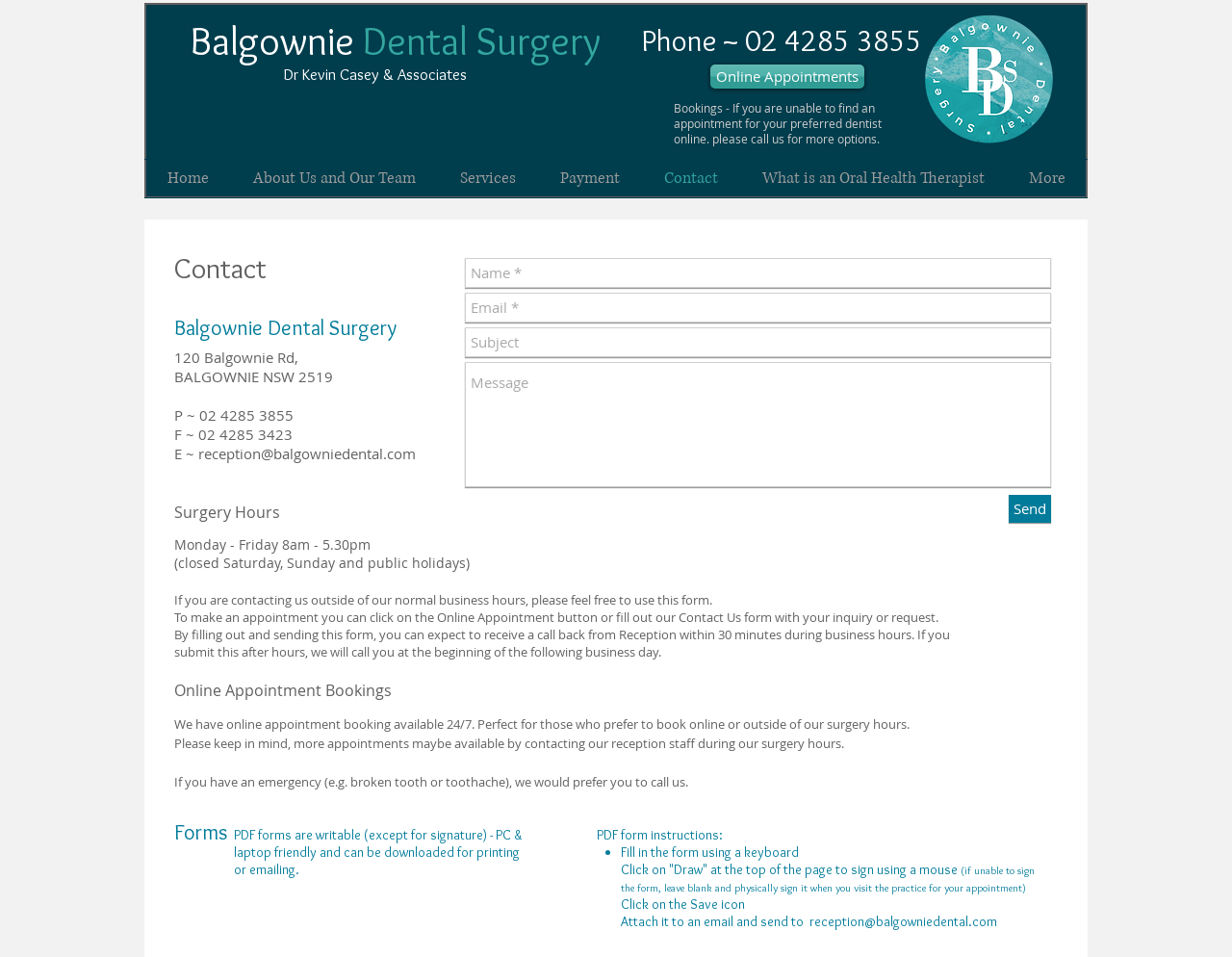Please identify the primary heading on the webpage and return its text.

Balgownie Dental Surgery